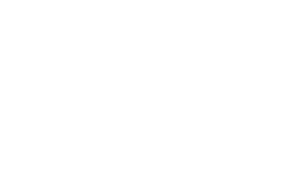Where is MD Coaching's training service based? Look at the image and give a one-word or short phrase answer.

Pune